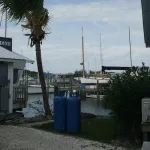Describe every aspect of the image in depth.

In this serene harbor scene, blue fuel tanks are positioned on the left, contrasting with the natural greenery surrounding them. A palm tree sways gently in the breeze, adding a tropical touch to the landscape. In the background, various sailboats are anchored, with their masts rising majestically against the light blue sky dotted with softly drifting clouds. A nearby building, likely a marina or service facility, is partially visible on the left, indicating the integration of amenities and nature in this maritime setting. This image captures the tranquil essence of waterfront life, where boating and nature coexist harmoniously.